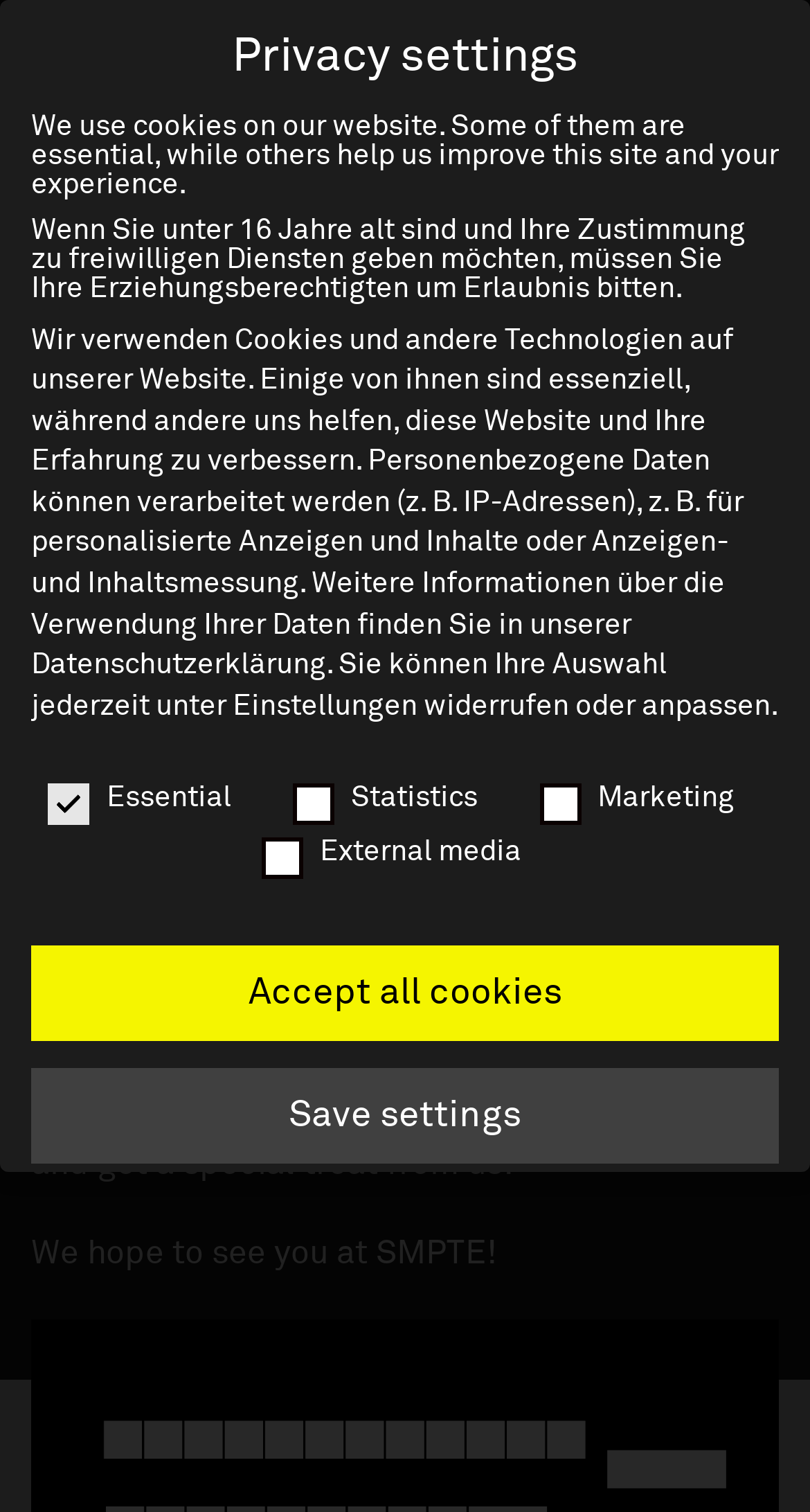What is the stand number of ELEMENTS at SMPTE?
Answer the question with a single word or phrase derived from the image.

109